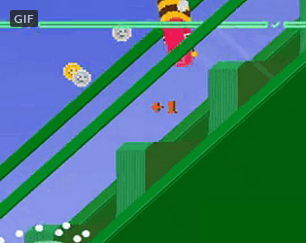What is the color of the sky in the background?
Please answer the question with as much detail and depth as you can.

The caption describes the background of the image as having a bright blue sky, which adds to the cheerful and exciting aesthetic of the game, creating an atmosphere that encourages players to climb higher and gather rewards.